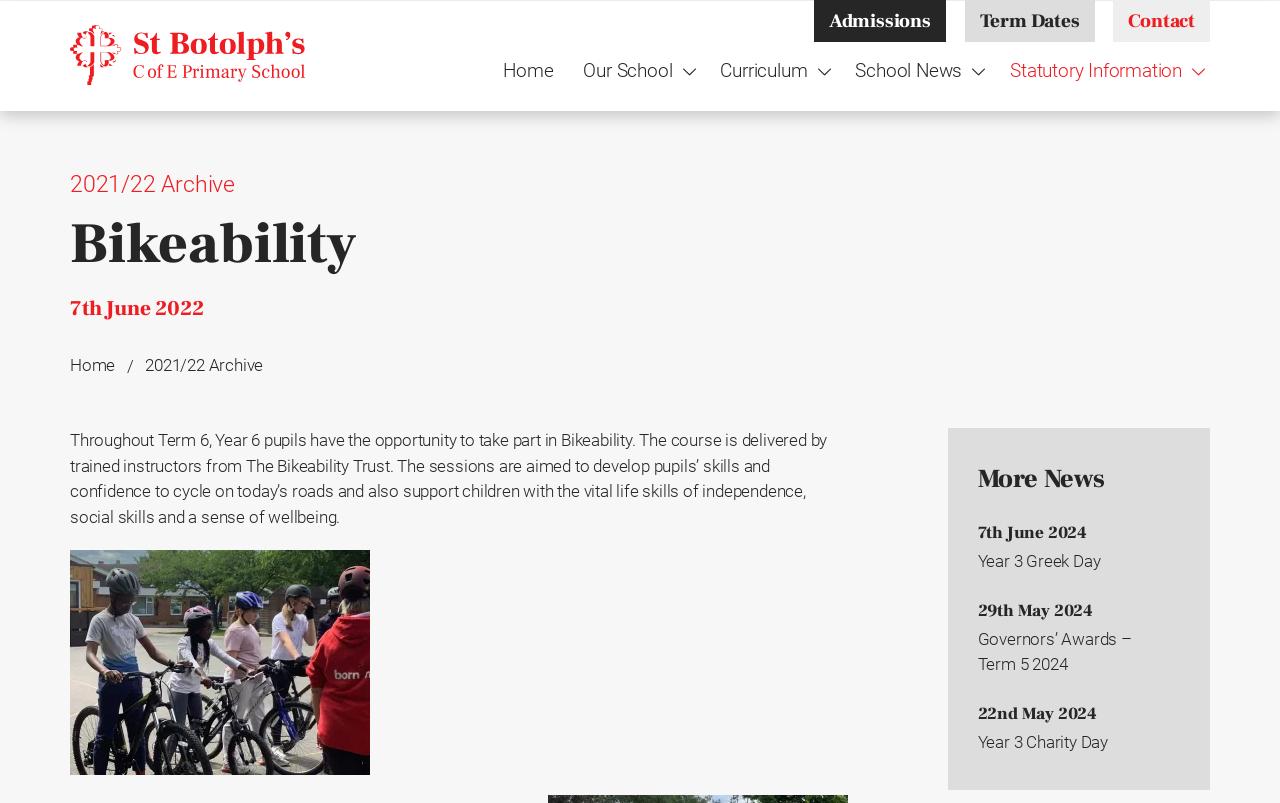Determine the bounding box coordinates for the UI element described. Format the coordinates as (top-left x, top-left y, bottom-right x, bottom-right y) and ensure all values are between 0 and 1. Element description: Statutory Information

[0.789, 0.075, 0.941, 0.098]